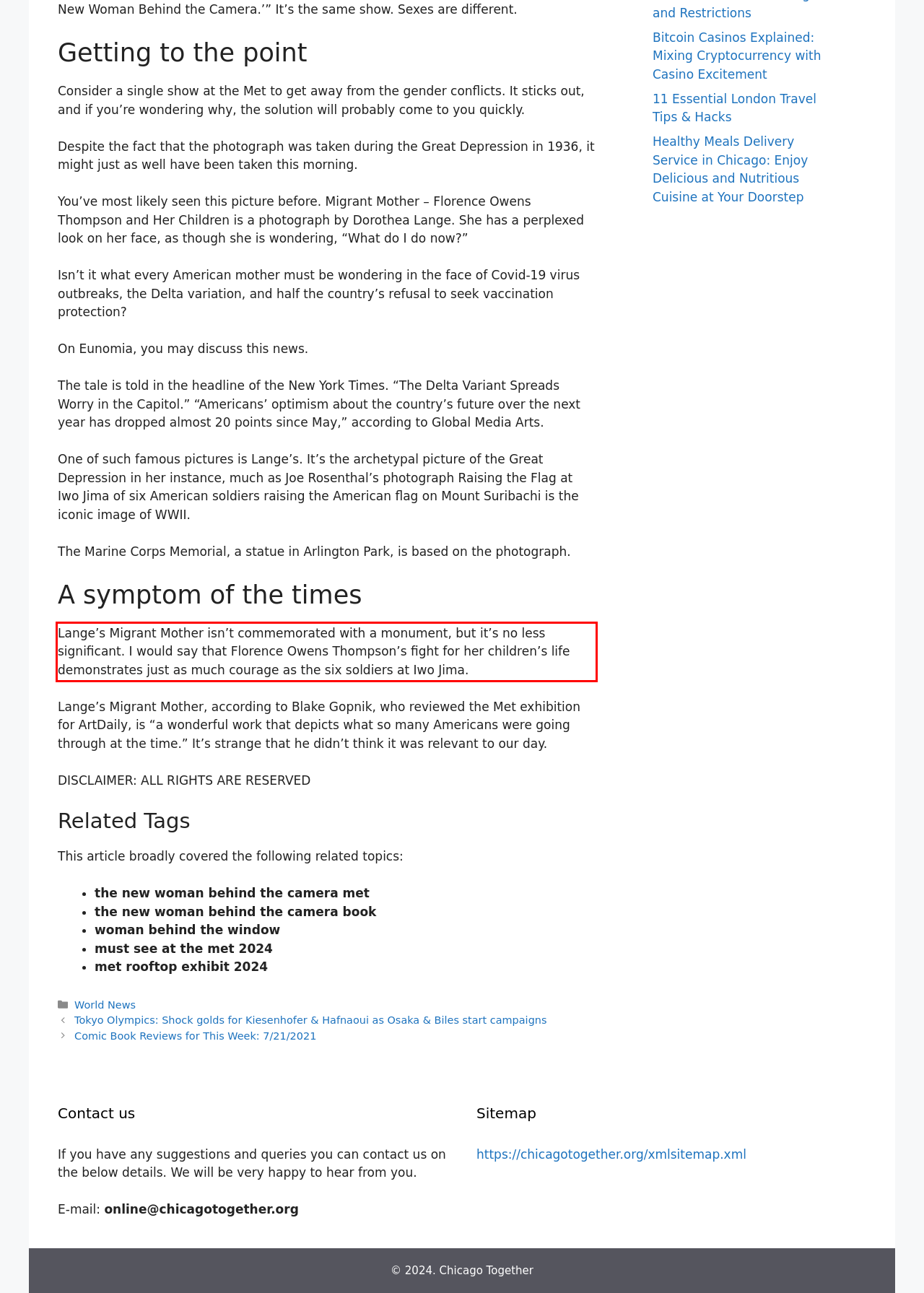From the given screenshot of a webpage, identify the red bounding box and extract the text content within it.

Lange’s Migrant Mother isn’t commemorated with a monument, but it’s no less significant. I would say that Florence Owens Thompson’s fight for her children’s life demonstrates just as much courage as the six soldiers at Iwo Jima.